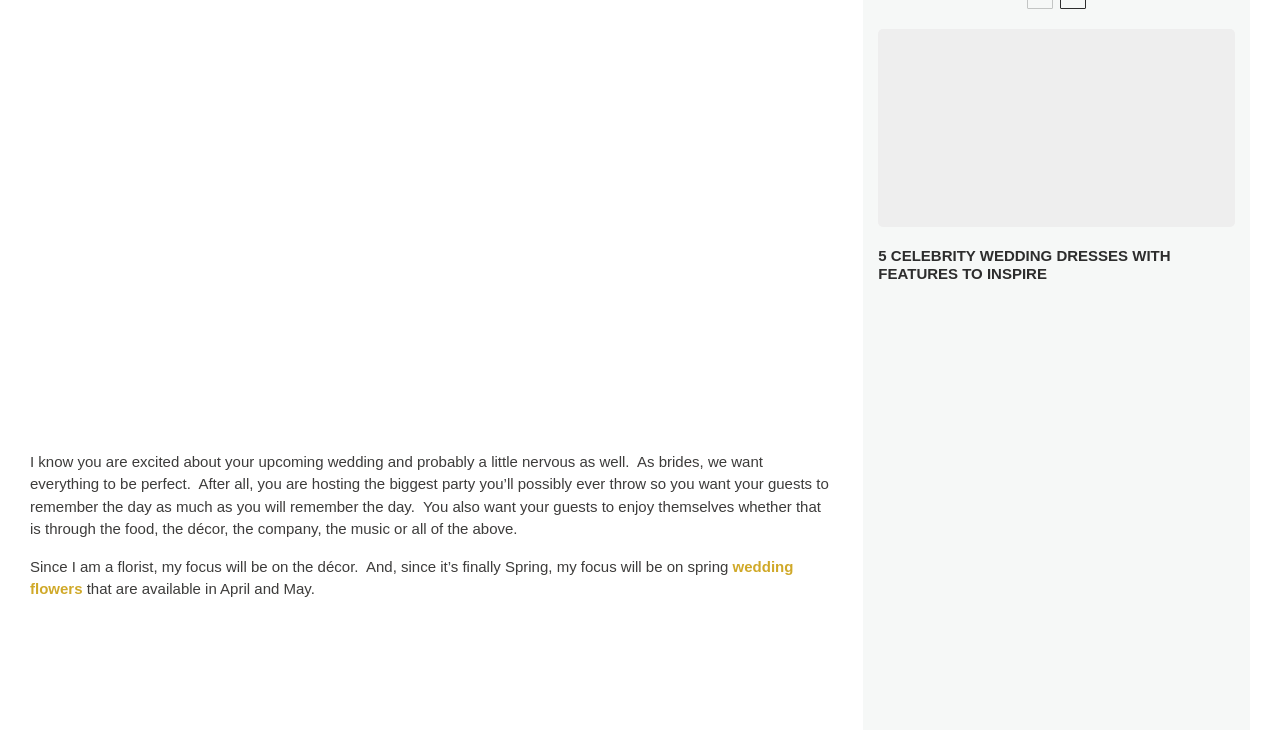Kindly determine the bounding box coordinates for the area that needs to be clicked to execute this instruction: "Check out the article about 10 trendy hairstyles for grooms".

[0.753, 0.852, 0.965, 0.87]